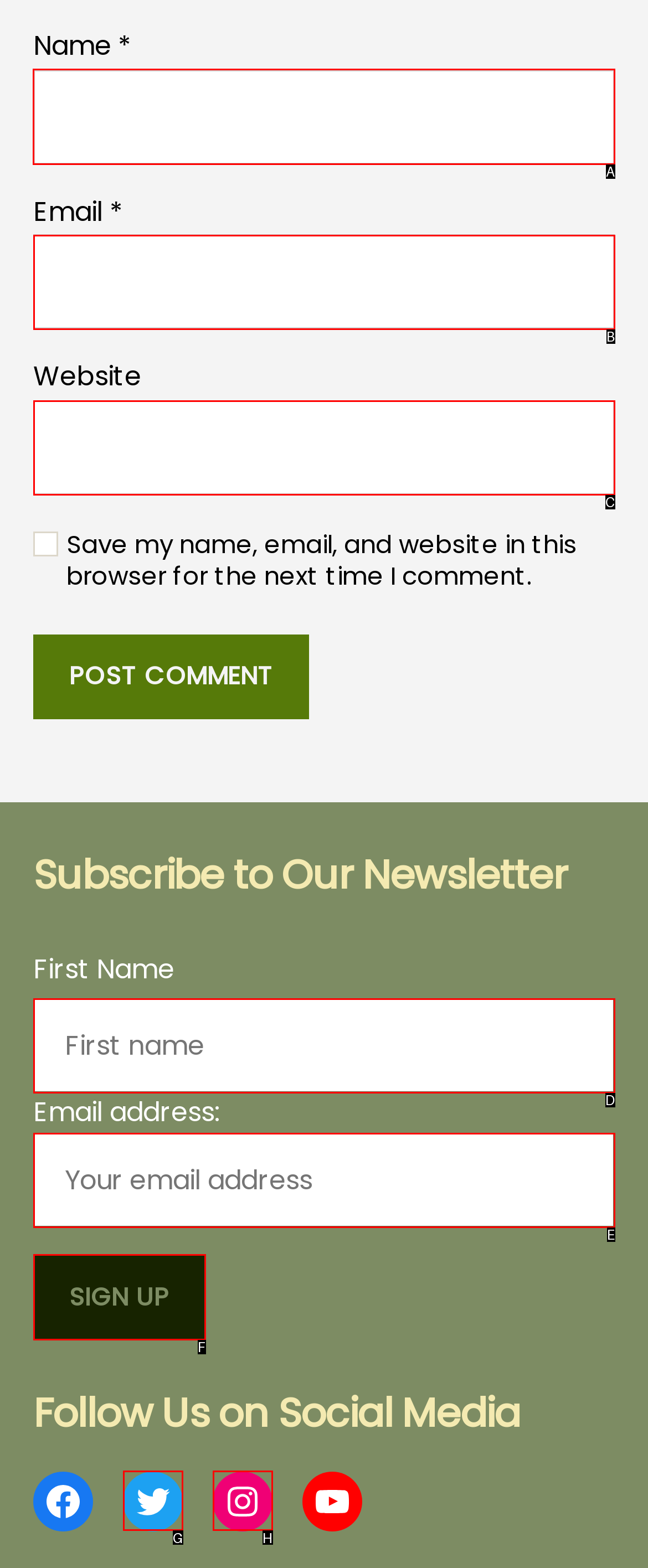Find the HTML element to click in order to complete this task: Enter your name
Answer with the letter of the correct option.

A